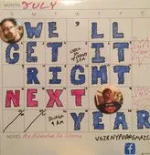Using the elements shown in the image, answer the question comprehensively: How many individuals are shown in small photos?

The calendar includes small photos of two individuals, likely comedians or speakers, positioned near the phrase 'WE'LL GET IT RIGHT NEXT YEAR'.